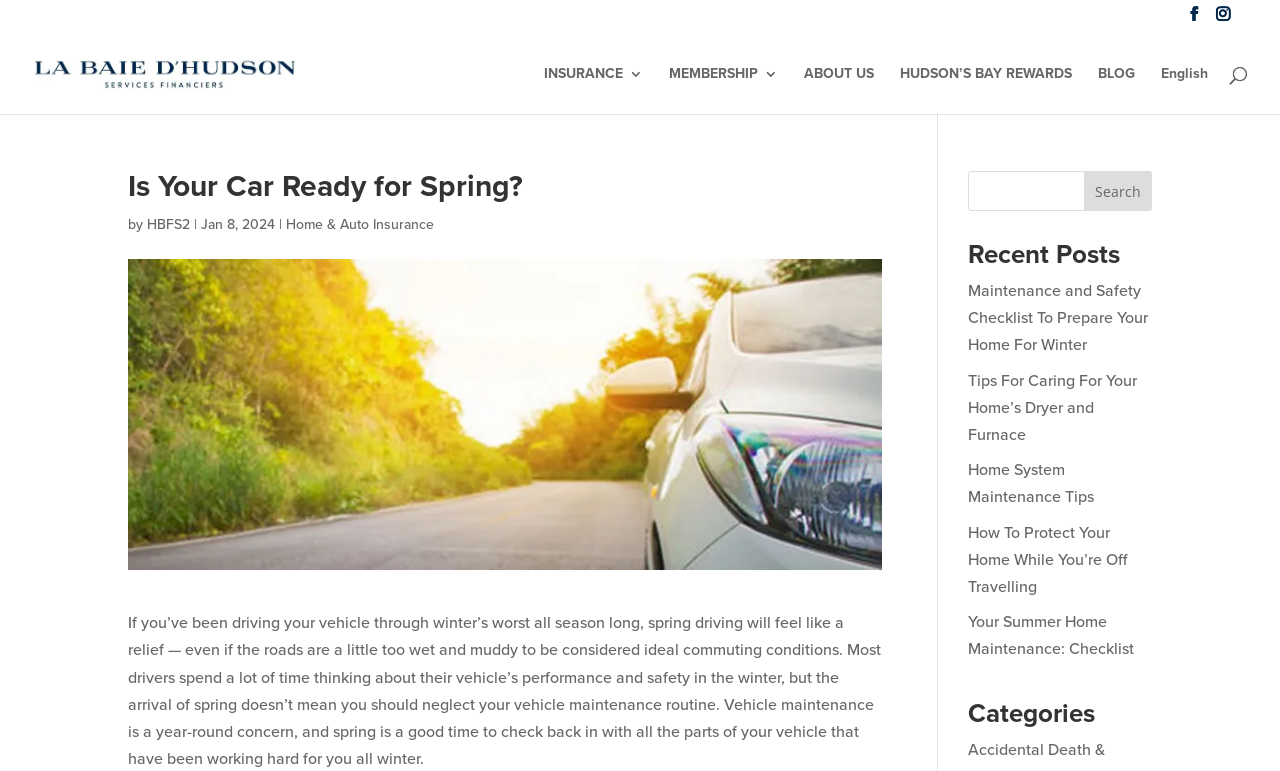Answer the question in one word or a short phrase:
What is the topic of the main article?

Car maintenance in spring